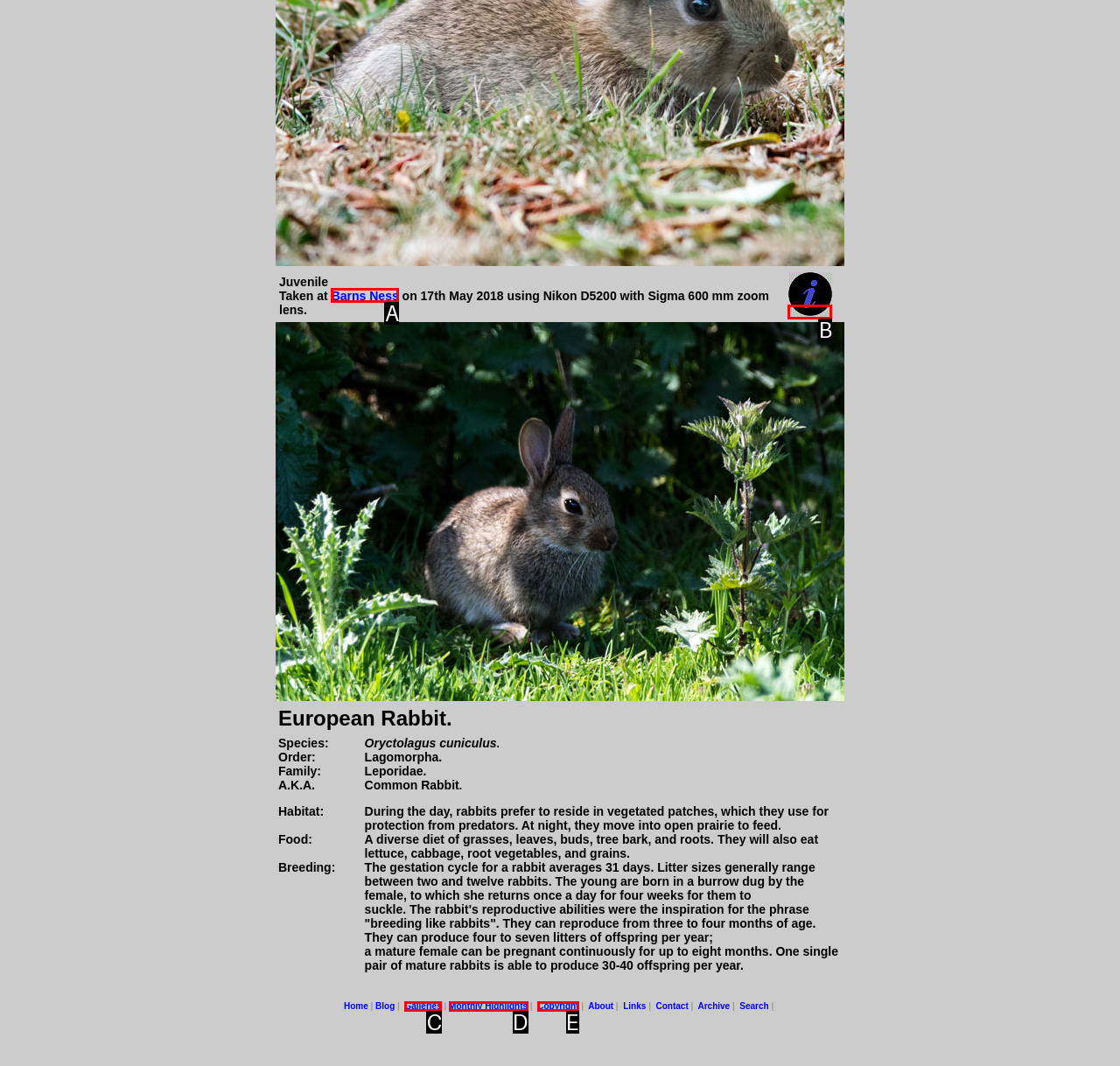Select the HTML element that fits the following description: Monthly Highlights
Provide the letter of the matching option.

D